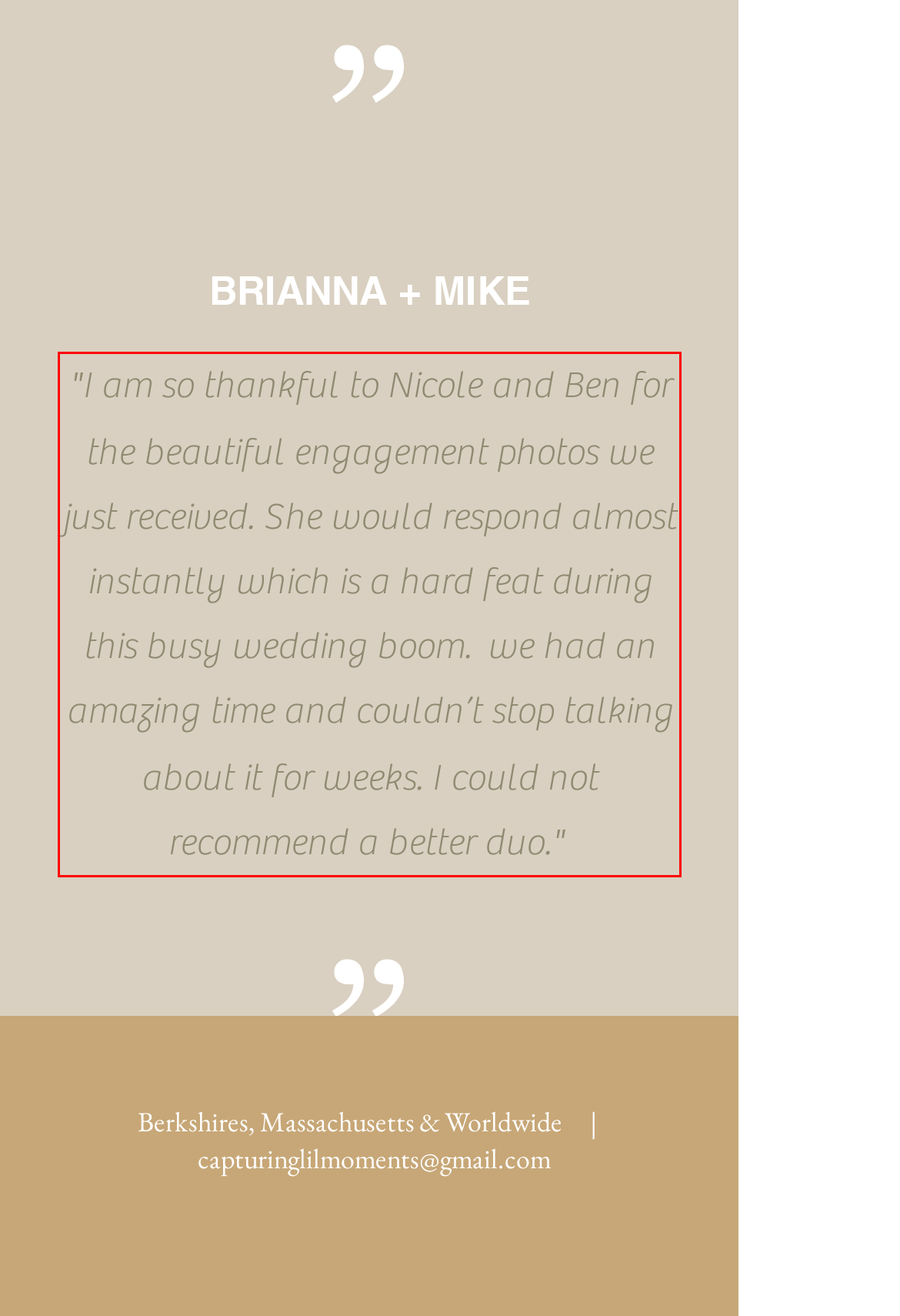Please perform OCR on the text within the red rectangle in the webpage screenshot and return the text content.

"I am so thankful to Nicole and Ben for the beautiful engagement photos we just received. She would respond almost instantly which is a hard feat during this busy wedding boom. we had an amazing time and couldn’t stop talking about it for weeks. I could not recommend a better duo."